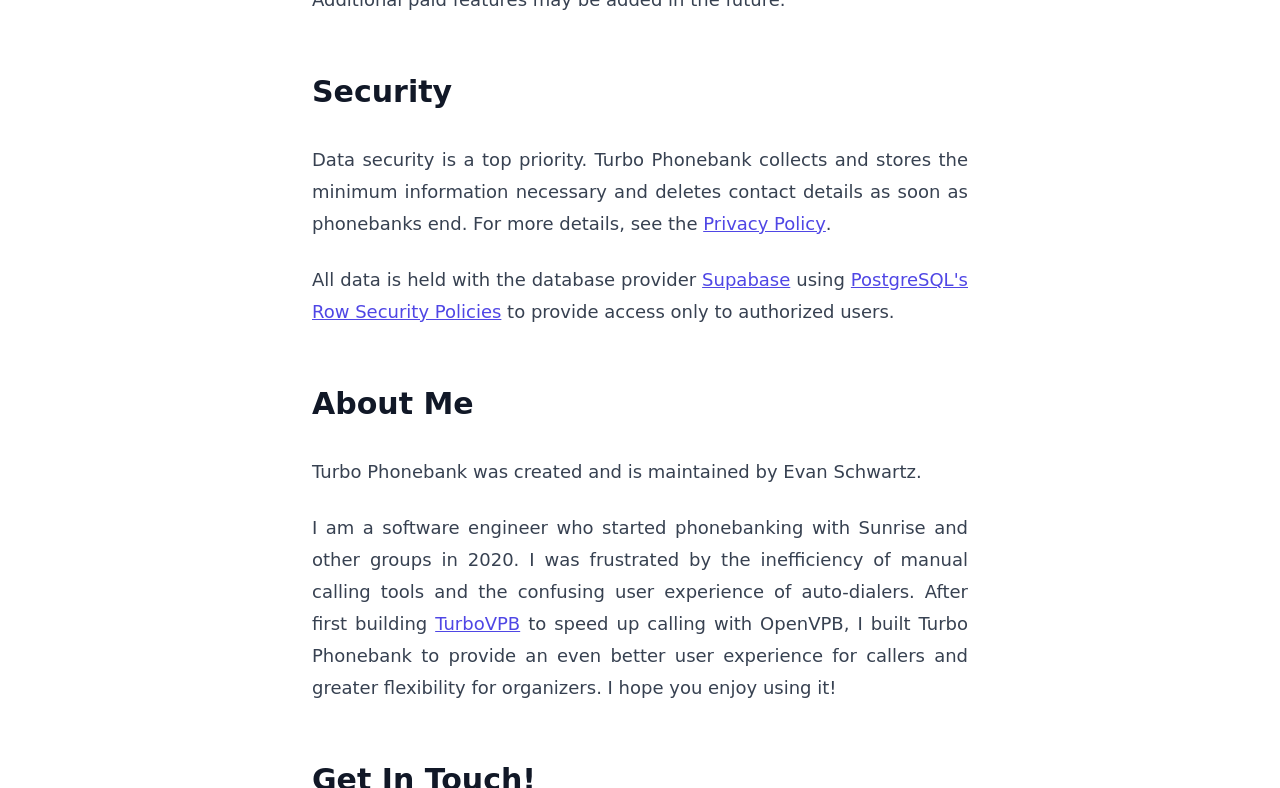Answer this question using a single word or a brief phrase:
Who created Turbo Phonebank?

Evan Schwartz